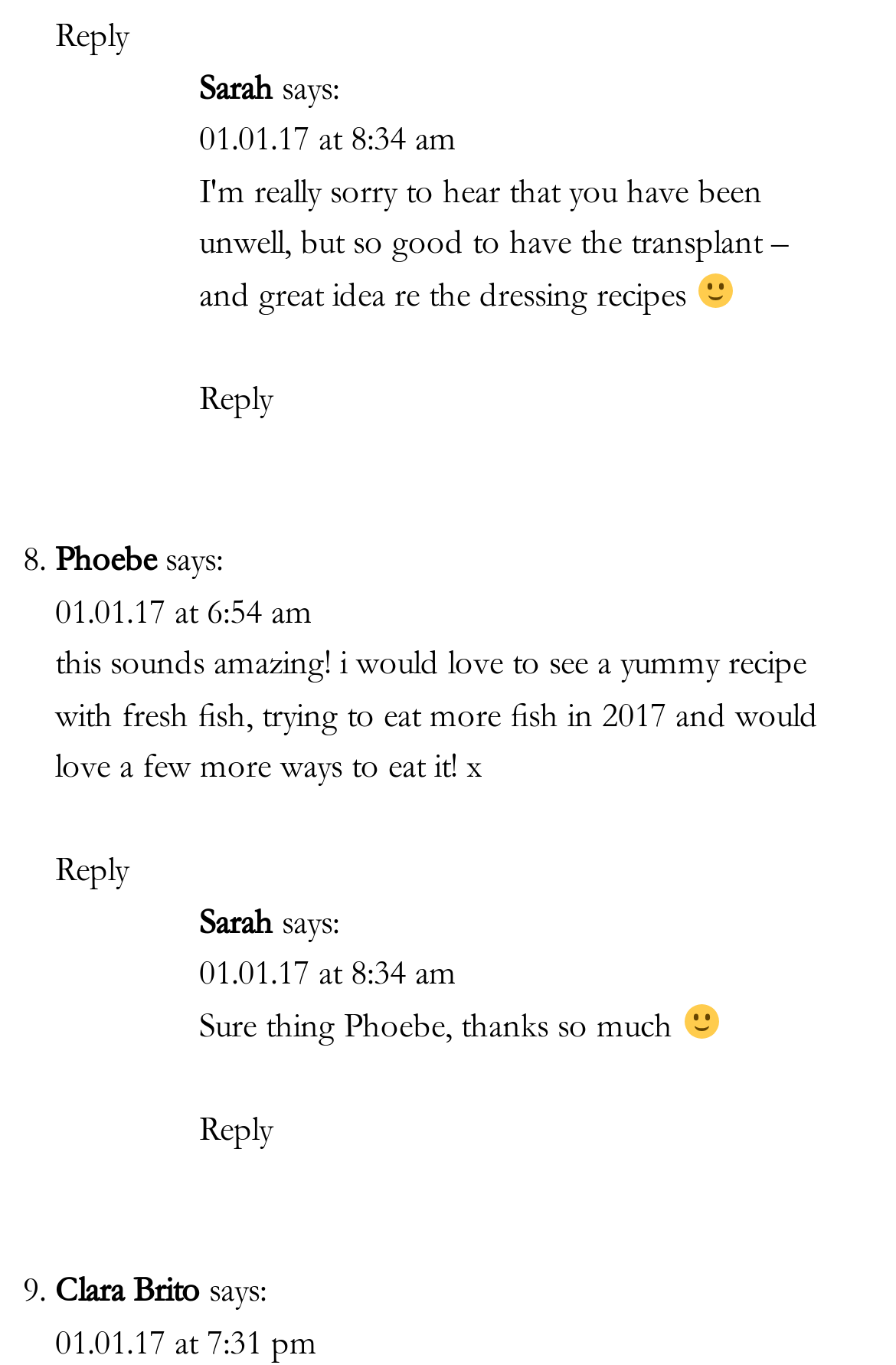How many comments are there?
Your answer should be a single word or phrase derived from the screenshot.

3